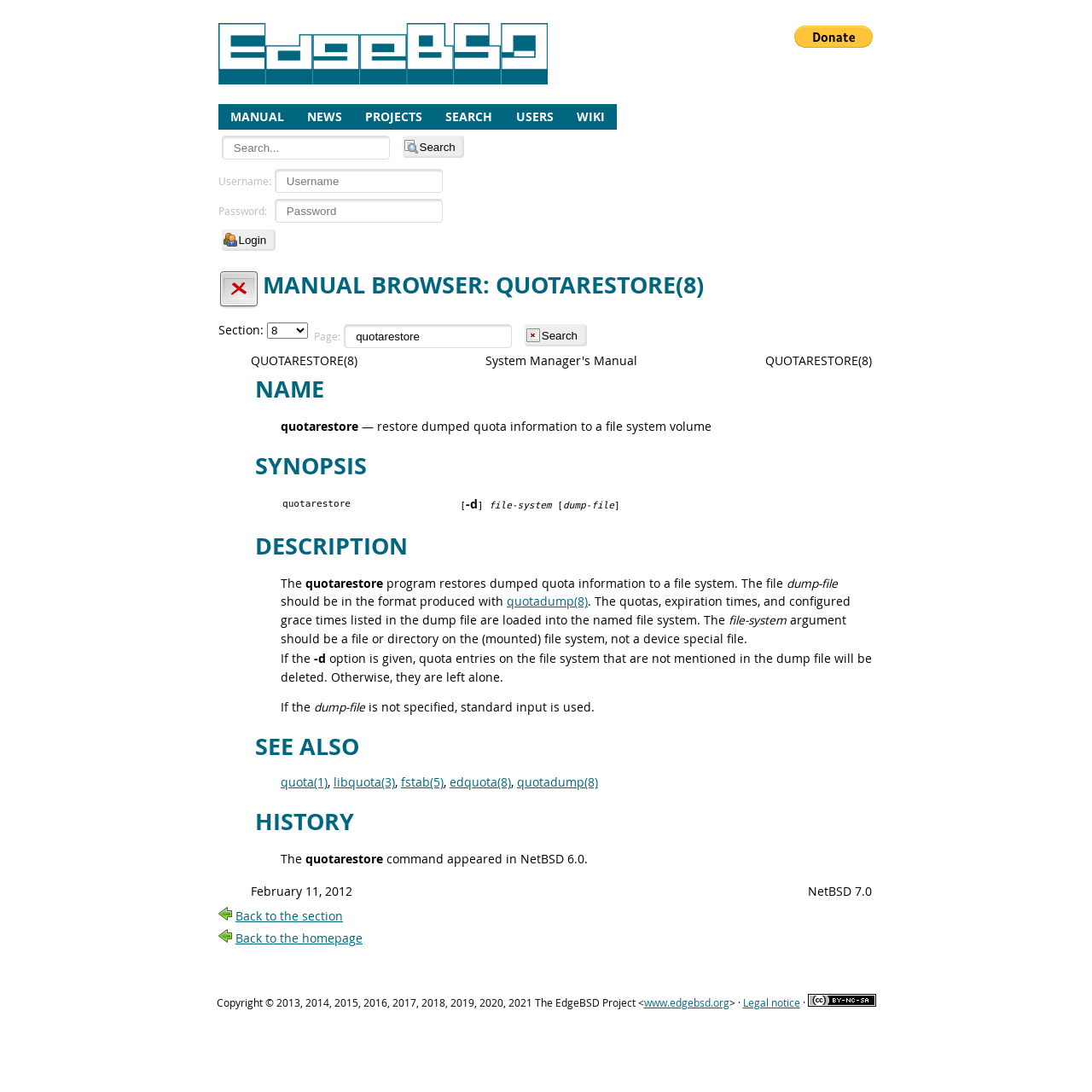Describe the webpage meticulously, covering all significant aspects.

The webpage is about the EdgeBSD Project, specifically the manual browser for quotarestore(8). At the top, there is a heading "The EdgeBSD Project" followed by a link to the project's homepage. Below it, there are several links to different sections of the website, including "MANUAL", "NEWS", "PROJECTS", "SEARCH", "USERS", and "WIKI". 

To the right of these links, there is a search box with a "Search" button. Below the search box, there are fields to enter a username and password, along with a "Login" button. 

On the right side of the page, there is a button for PayPal donations. 

The main content of the page is divided into several sections. The first section is "MANUAL BROWSER: QUOTARESTORE(8)", which has a heading and a table with three columns. The table contains information about the quotarestore command, including its name, description, and synopsis.

Below the table, there are several sections, including "NAME", "SYNOPSIS", "DESCRIPTION", "SEE ALSO", "HISTORY", and "COPYRIGHT". Each section has a heading and contains text describing the quotarestore command. There are also links to related commands and documentation.

At the bottom of the page, there are links to go back to the section or homepage, and a copyright notice with links to the EdgeBSD Project's website and legal notice.